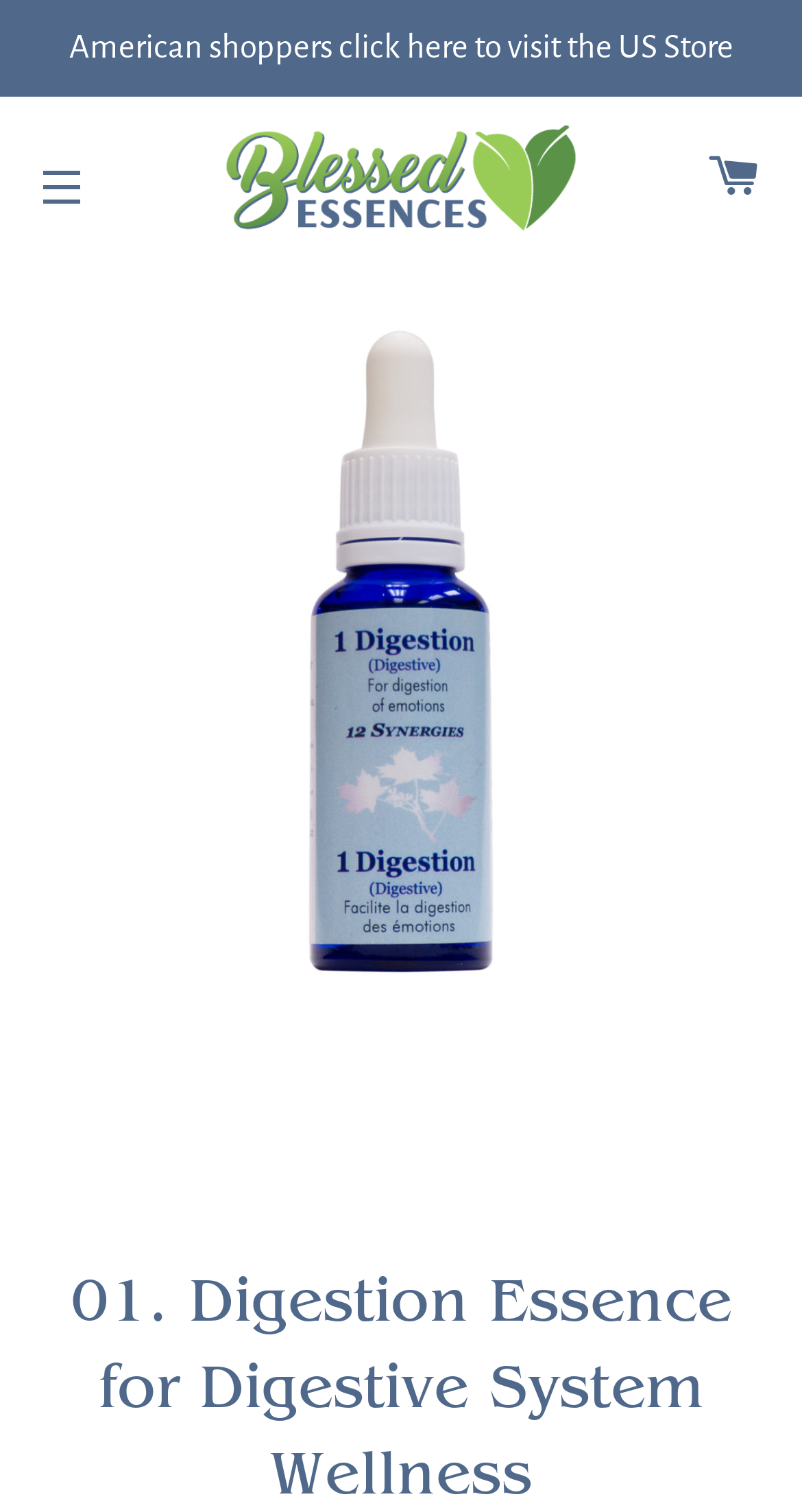Answer the question briefly using a single word or phrase: 
What is the relative position of the 'CART' link and the 'Blessed Essences' link?

The 'CART' link is to the right of the 'Blessed Essences' link